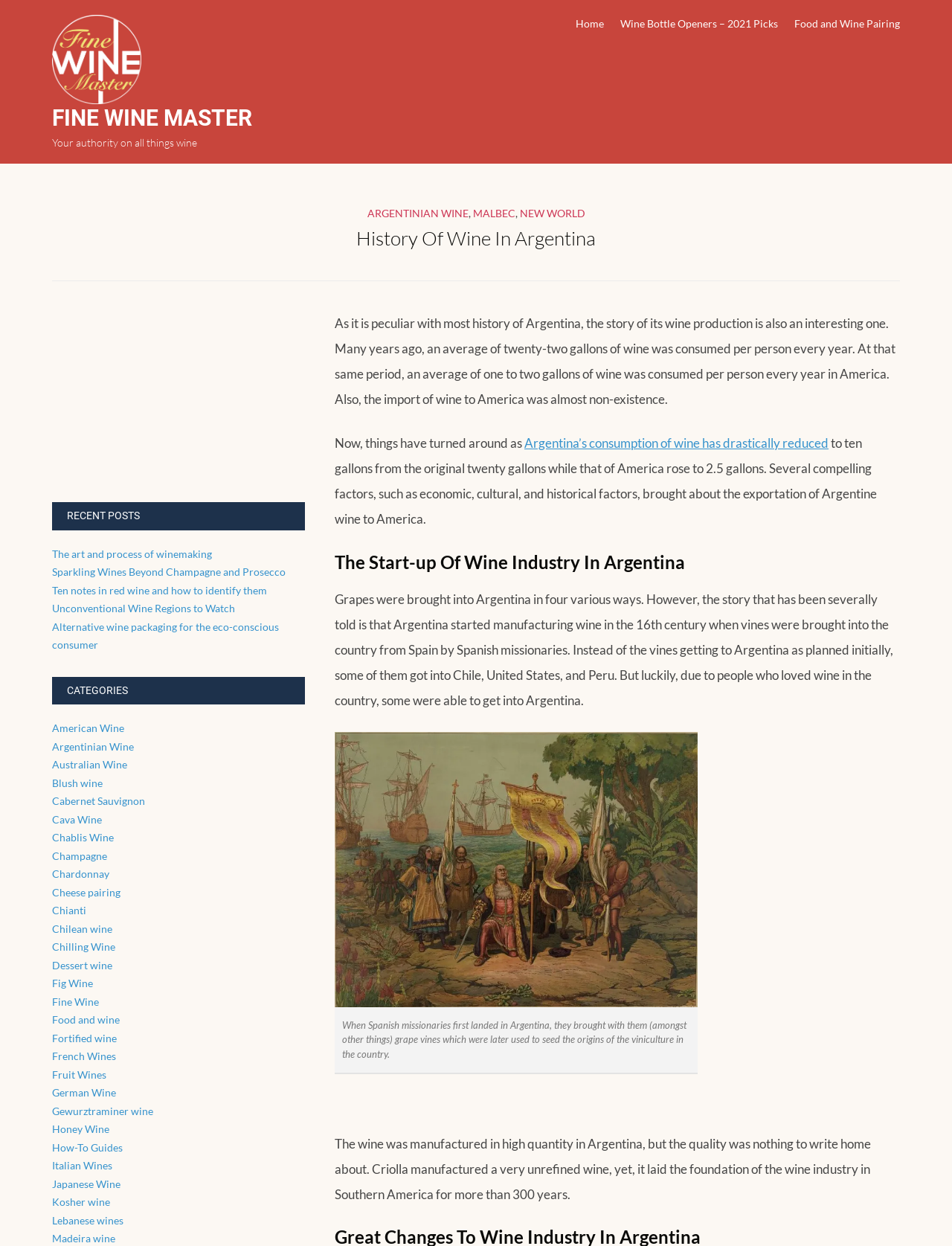Provide your answer in a single word or phrase: 
What is the category of wine mentioned in the article?

Argentinian Wine